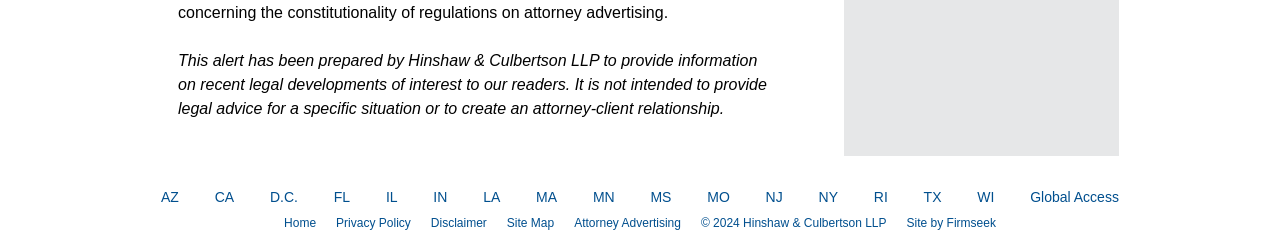Based on the image, please elaborate on the answer to the following question:
How many links are available at the bottom of the webpage?

By examining the links at the bottom of the webpage, we can count the number of links, which are 5 in total, including 'Home', 'Privacy Policy', 'Disclaimer', 'Site Map', and 'Attorney Advertising'.